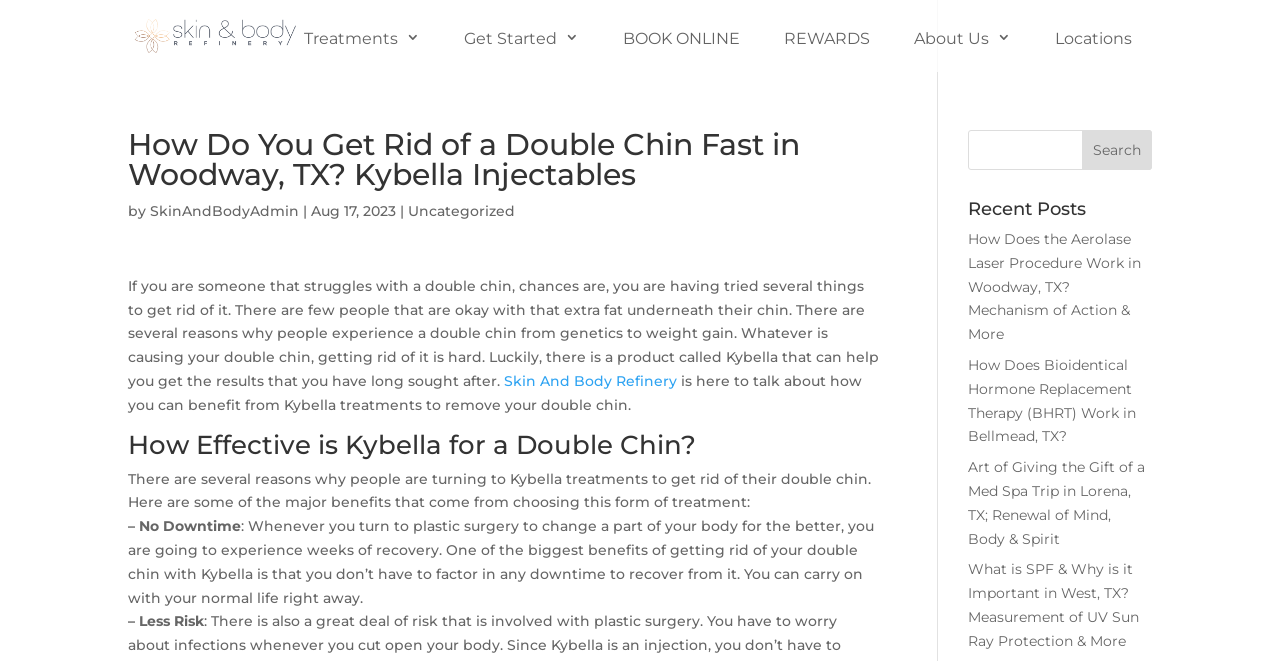Respond with a single word or phrase to the following question:
What is the date mentioned in the webpage?

Aug 17, 2023